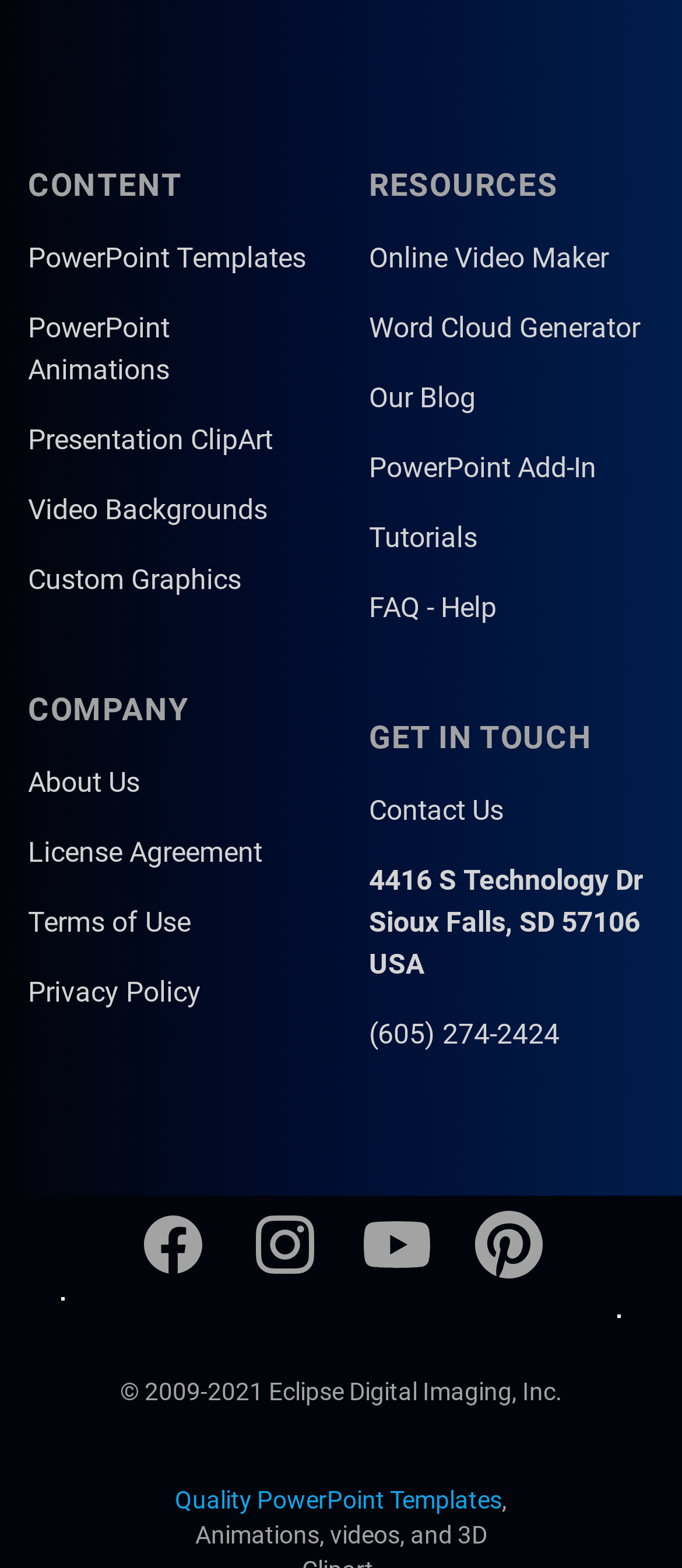Identify the bounding box of the UI element that matches this description: "FAQ - Help".

[0.541, 0.377, 0.728, 0.398]